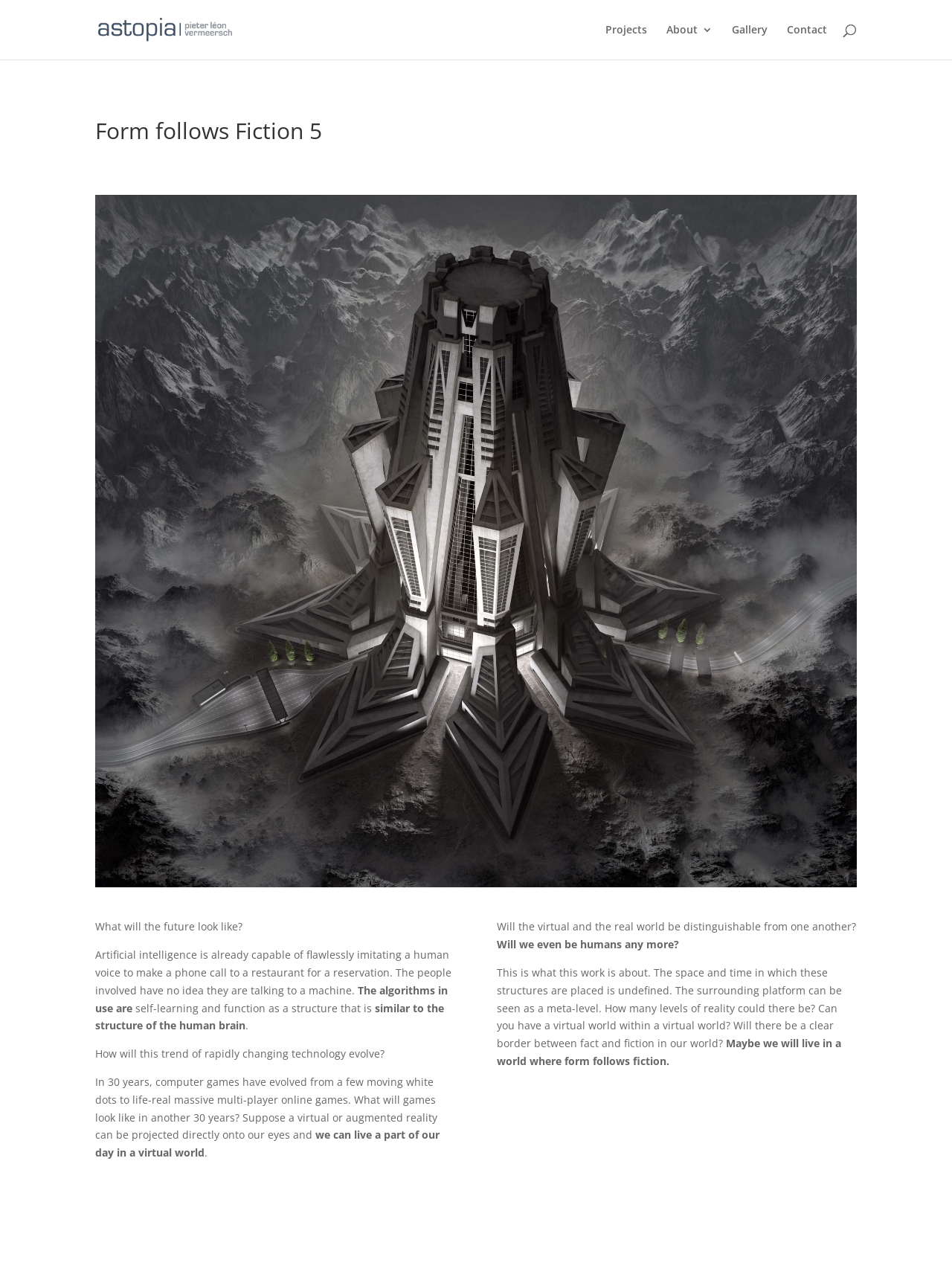Give a one-word or one-phrase response to the question: 
What is the author's vision for the future?

Form follows fiction